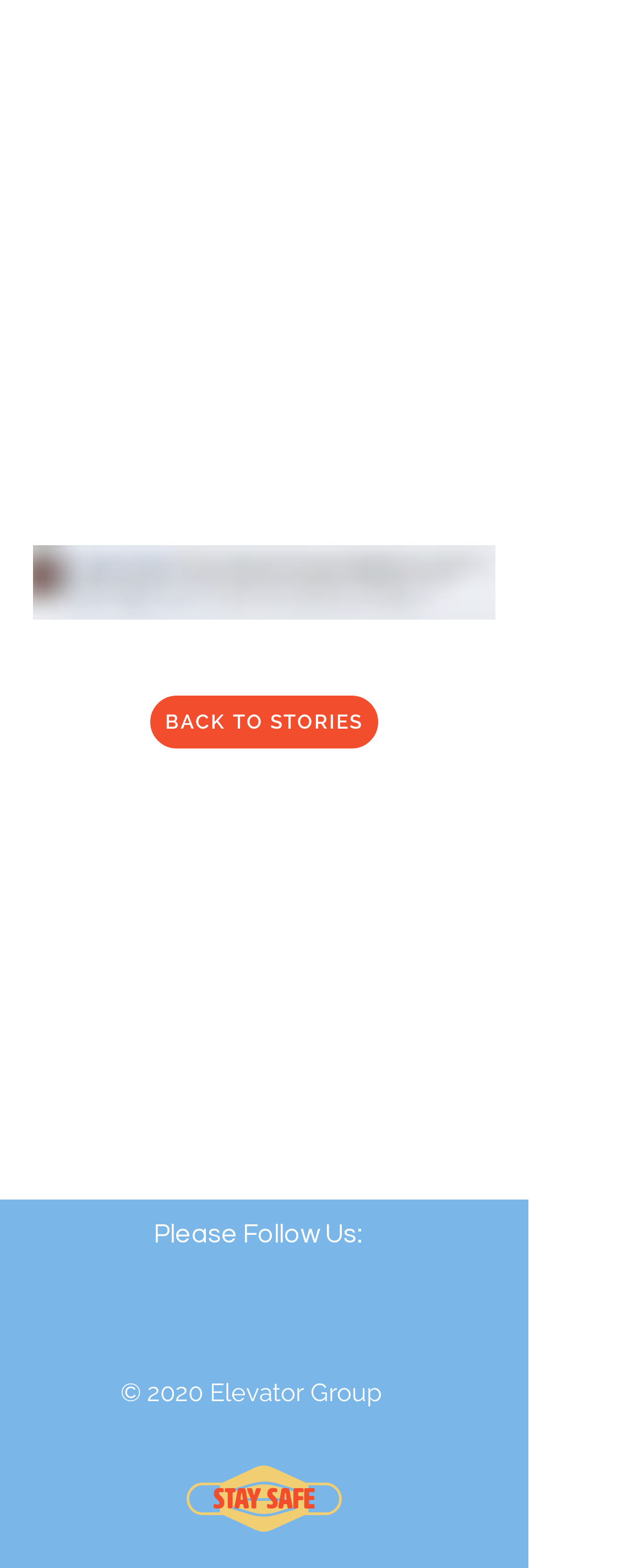What is the text of the link at the top of the page?
Kindly answer the question with as much detail as you can.

I examined the link element at the top of the page, which has the text 'BACK TO STORIES'.